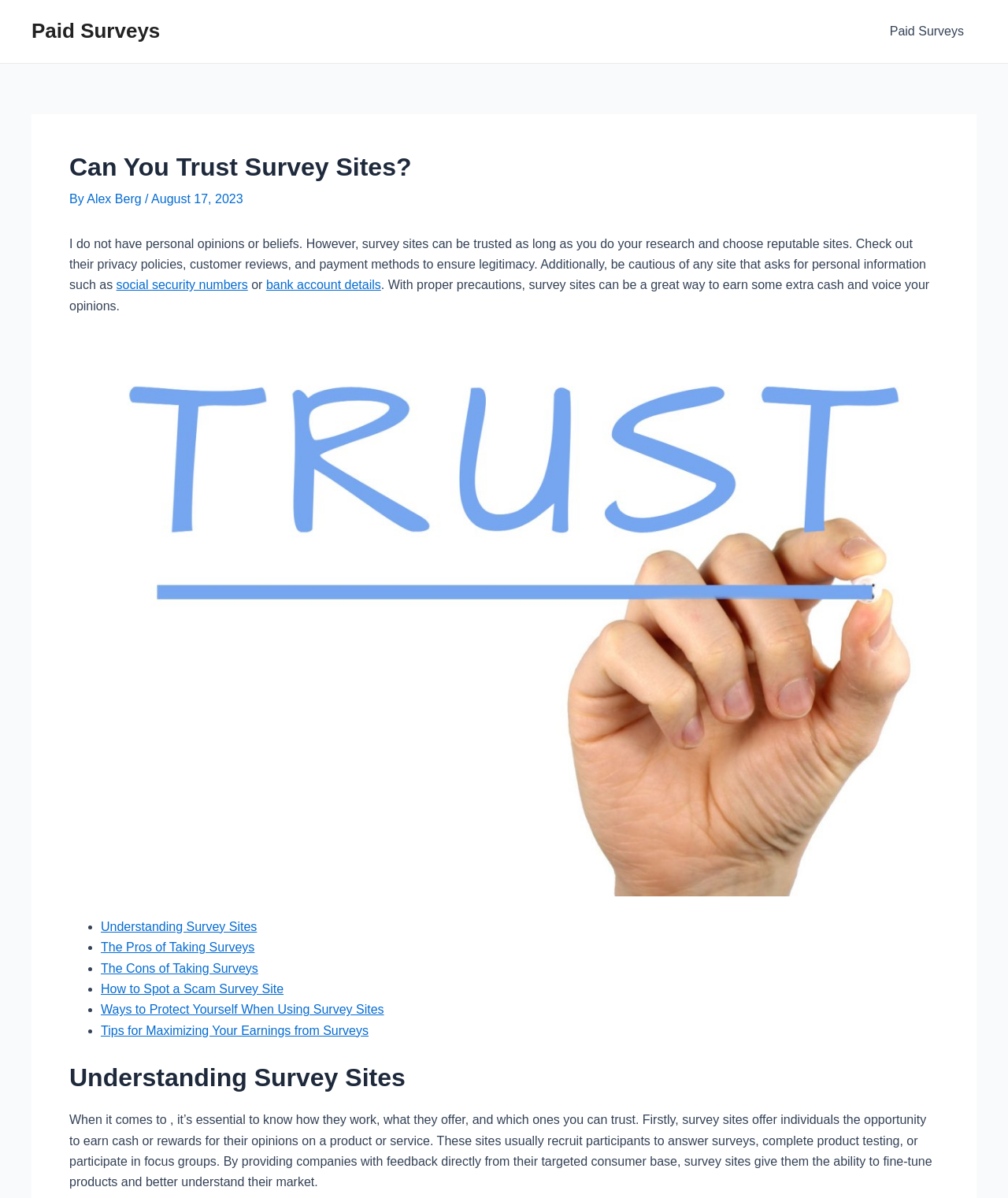Create a detailed narrative describing the layout and content of the webpage.

The webpage is about the reliability of survey sites as a means of earning money. At the top, there is a navigation menu with a link to "Paid Surveys". Below this, there is a header section with the title "Can You Trust Survey Sites?" and a subheading that includes the author's name, "Alex Berg", and the date "August 17, 2023". 

The main content of the page starts with a brief introduction that advises readers to do their research and choose reputable survey sites. It warns against providing personal information such as social security numbers and bank account details. The introduction is followed by a large image related to the topic.

Below the image, there is a list of links to different sections of the article, including "Understanding Survey Sites", "The Pros of Taking Surveys", "The Cons of Taking Surveys", "How to Spot a Scam Survey Site", "Ways to Protect Yourself When Using Survey Sites", and "Tips for Maximizing Your Earnings from Surveys". 

The first section, "Understanding Survey Sites", provides an overview of how survey sites work, what they offer, and which ones can be trusted. It explains that survey sites recruit participants to provide feedback to companies, which helps them fine-tune their products and understand their market better.